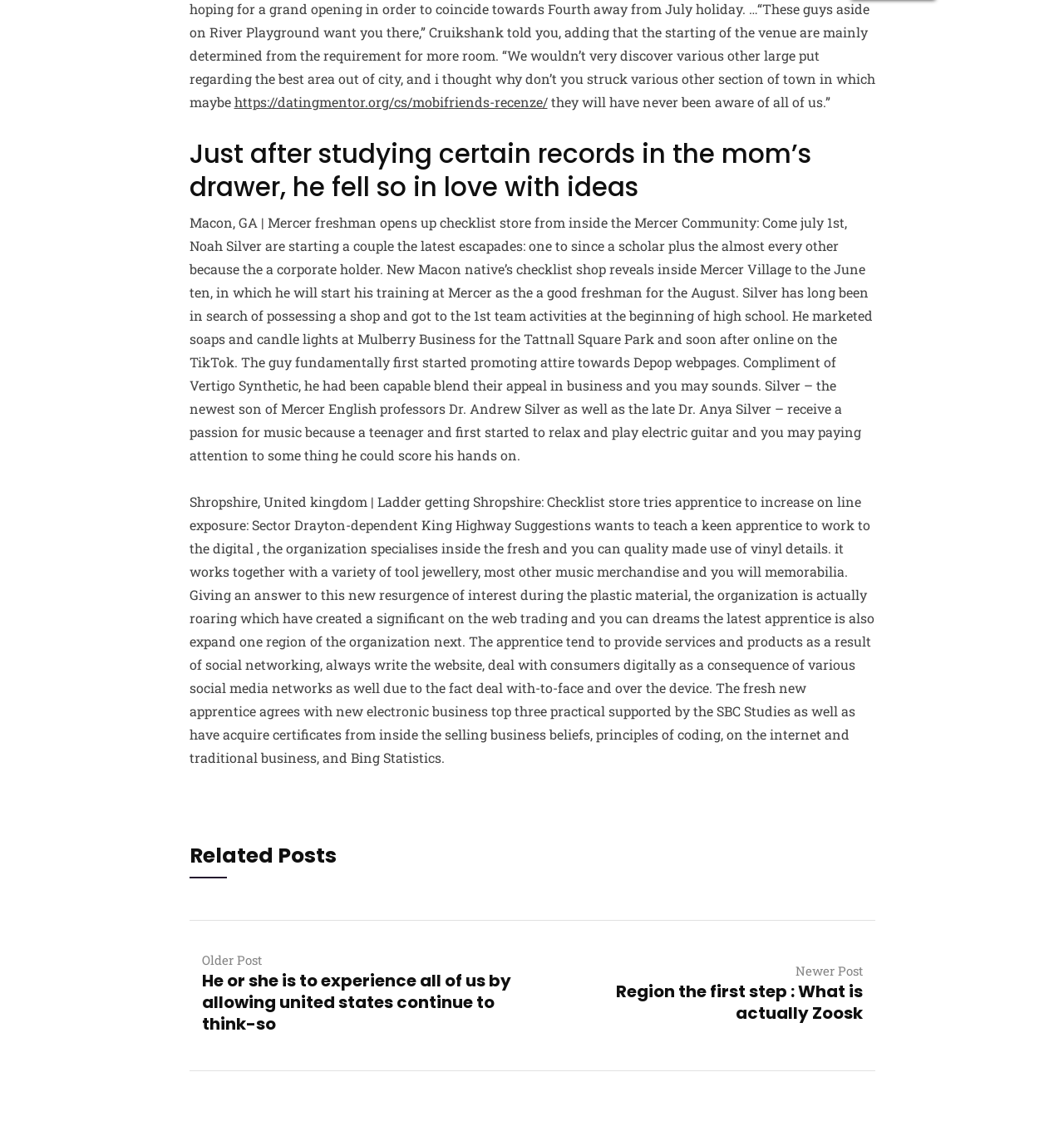What is the topic of the first article?
Using the image, give a concise answer in the form of a single word or short phrase.

Opening a checklist store